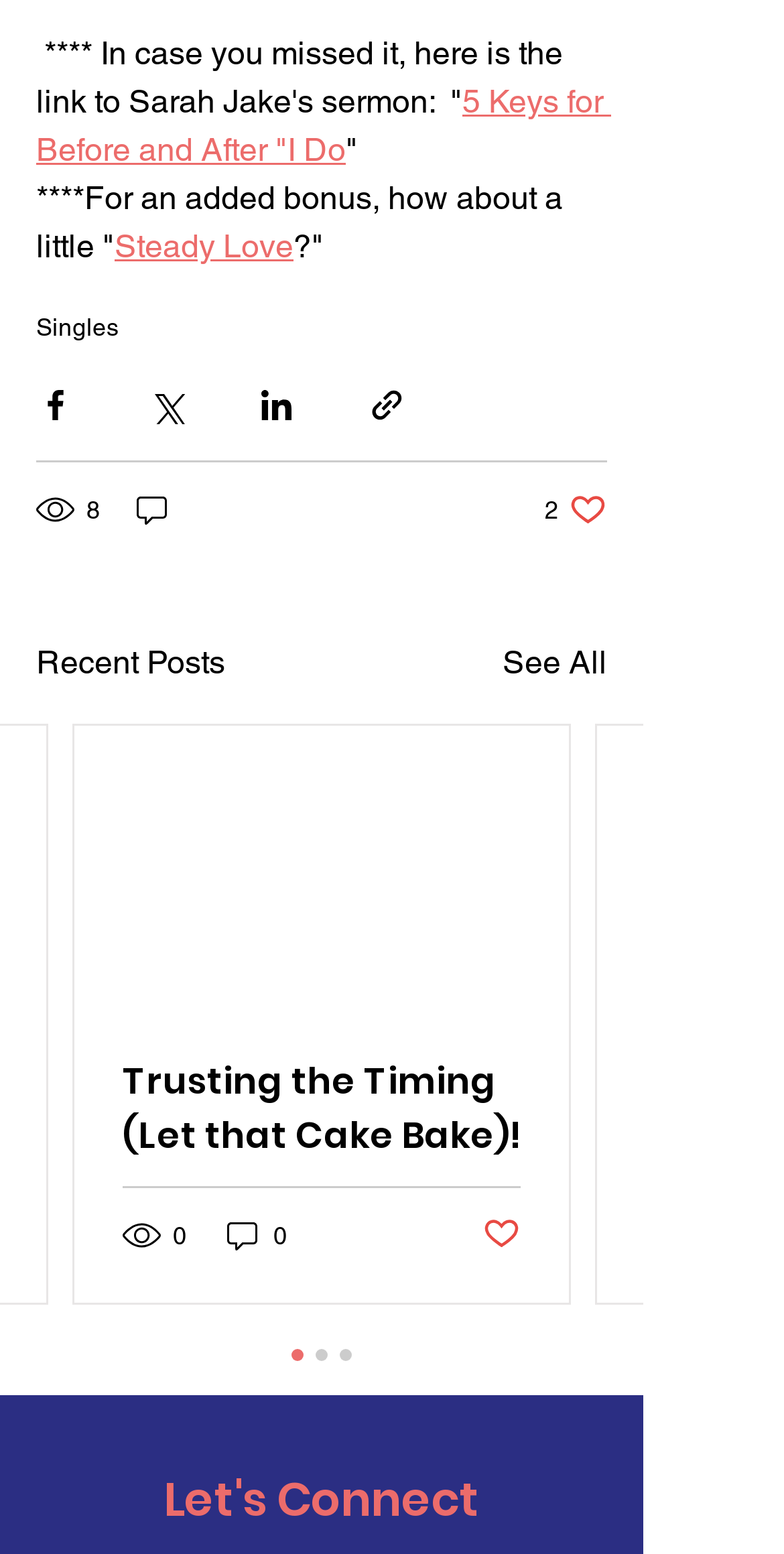Determine the bounding box coordinates (top-left x, top-left y, bottom-right x, bottom-right y) of the UI element described in the following text: Steady Love

[0.146, 0.147, 0.374, 0.171]